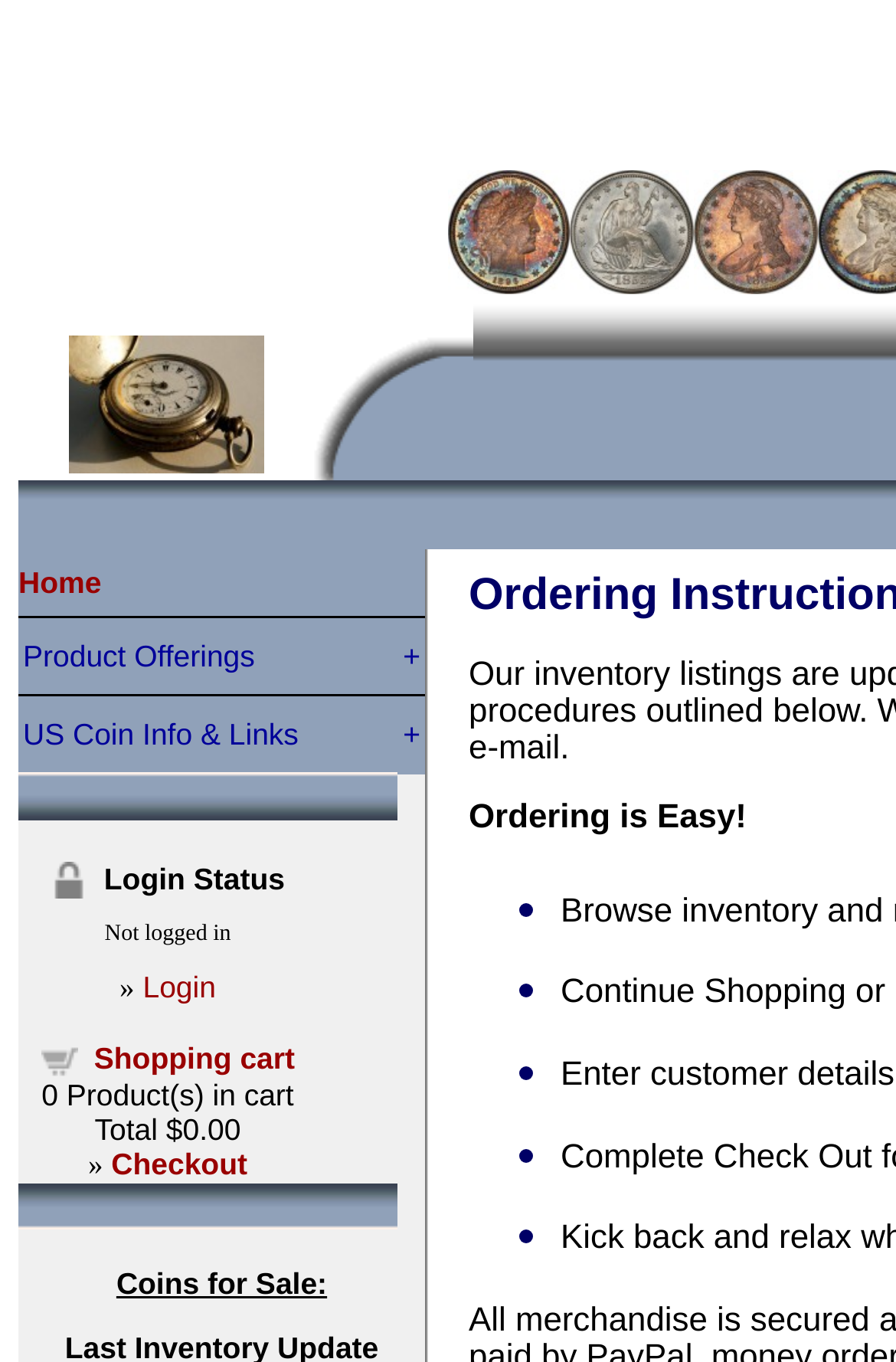How many products are in the shopping cart?
Provide a comprehensive and detailed answer to the question.

I found the answer by examining the table cell with the text '0 Product(s) in cart' which is located in the shopping cart section.